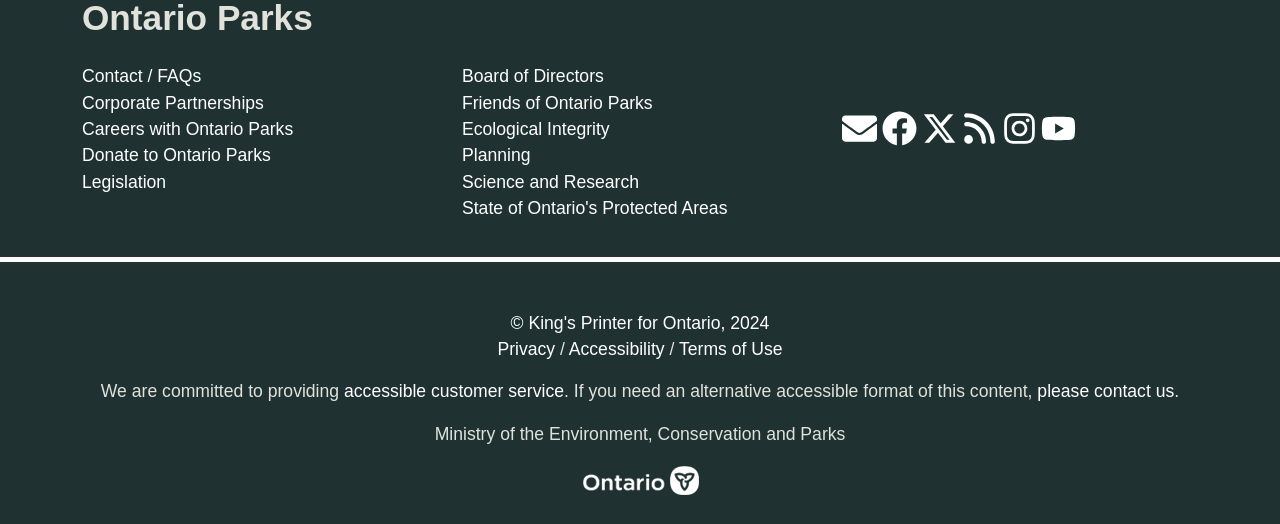Predict the bounding box coordinates for the UI element described as: "Friends of Ontario Parks". The coordinates should be four float numbers between 0 and 1, presented as [left, top, right, bottom].

[0.361, 0.177, 0.51, 0.215]